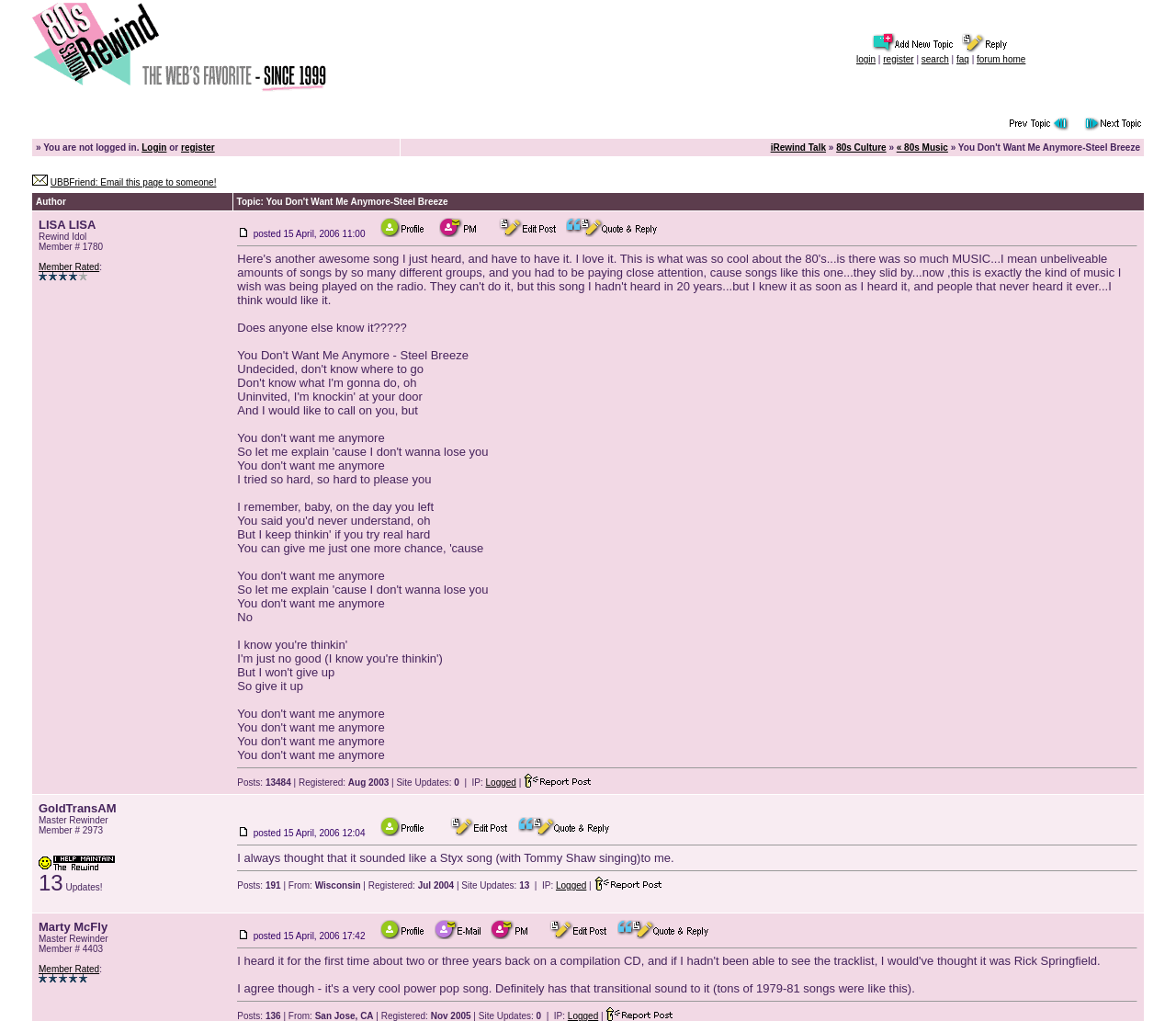Generate a comprehensive description of the webpage.

This webpage is a forum discussion page titled "You Don't Want Me Anymore-Steel Breeze" on iRewind Talk. At the top, there is a header section with a logo and a navigation menu. Below the header, there are three tables with various links and buttons. The first table contains links to post a new topic, reply to a post, and login or register. The second table has links to navigate to the next oldest or newest topic. The third table has a link to email the page to someone.

The main content of the page is a discussion thread started by a user named LISA LISA, who is a member of the iRewind Talk community. The post is about a song called "You Don't Want Me Anymore" by Steel Breeze, and LISA LISA shares their enthusiasm for the song and asks if anyone else knows it. The post includes the song's lyrics.

The discussion thread also displays information about the user who started the thread, including their profile, rating, and the number of posts they have made. There are also buttons to send a private message, edit or delete the post, and reply with a quote.

Overall, the webpage is a forum discussion page where users can share their thoughts and opinions on a particular topic, in this case, a song from the 80s.